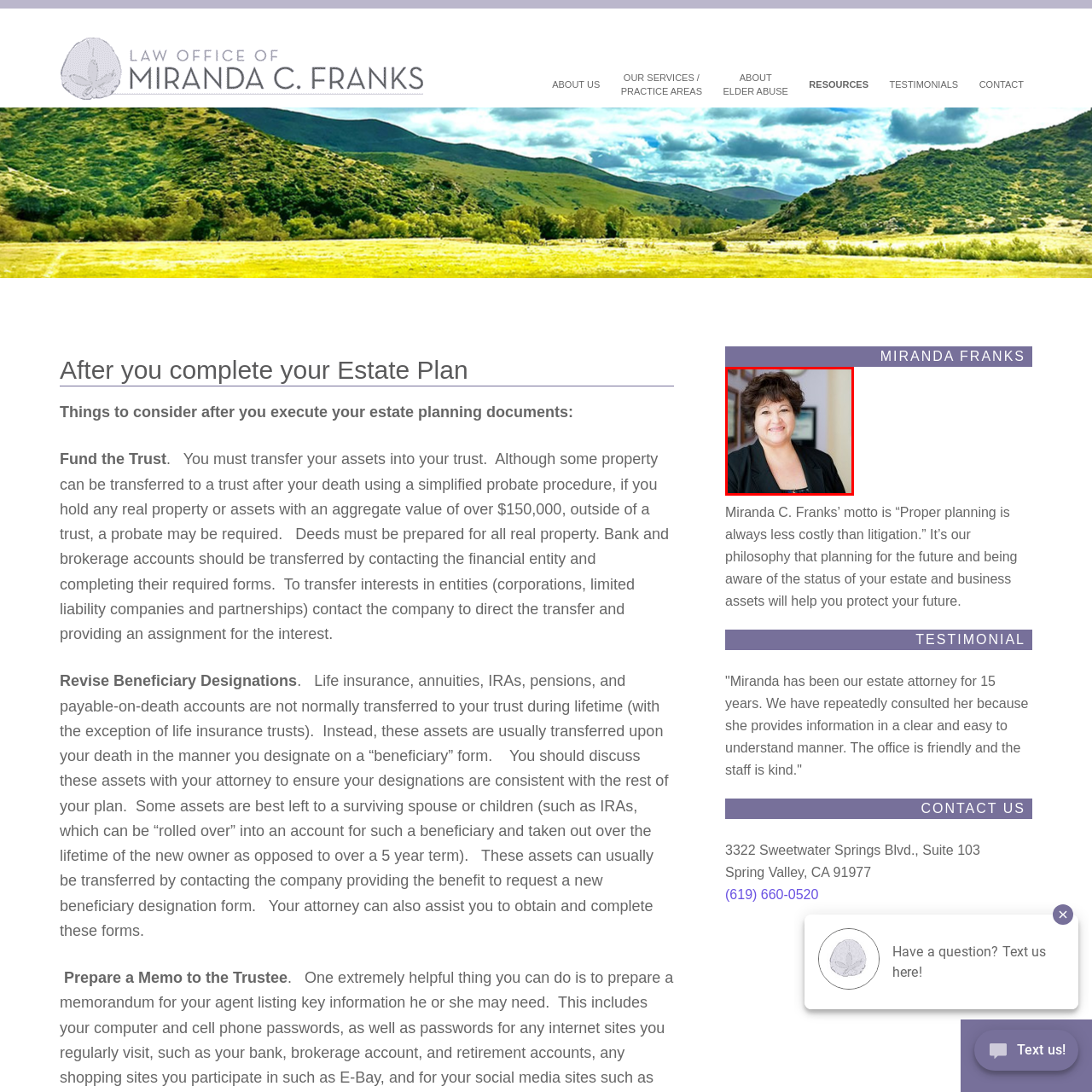Detail the visual elements present in the red-framed section of the image.

The image features Miranda C. Franks, a dedicated estate planning attorney. Known for her professional yet approachable demeanor, she is committed to guiding clients through the complexities of estate planning. Miranda emphasizes the importance of proactive planning, as reflected in her motto: “Proper planning is always less costly than litigation.” This image is part of her profile at Frank's Law Offices, where her extensive experience aims to provide clarity and support in managing estate and business assets.